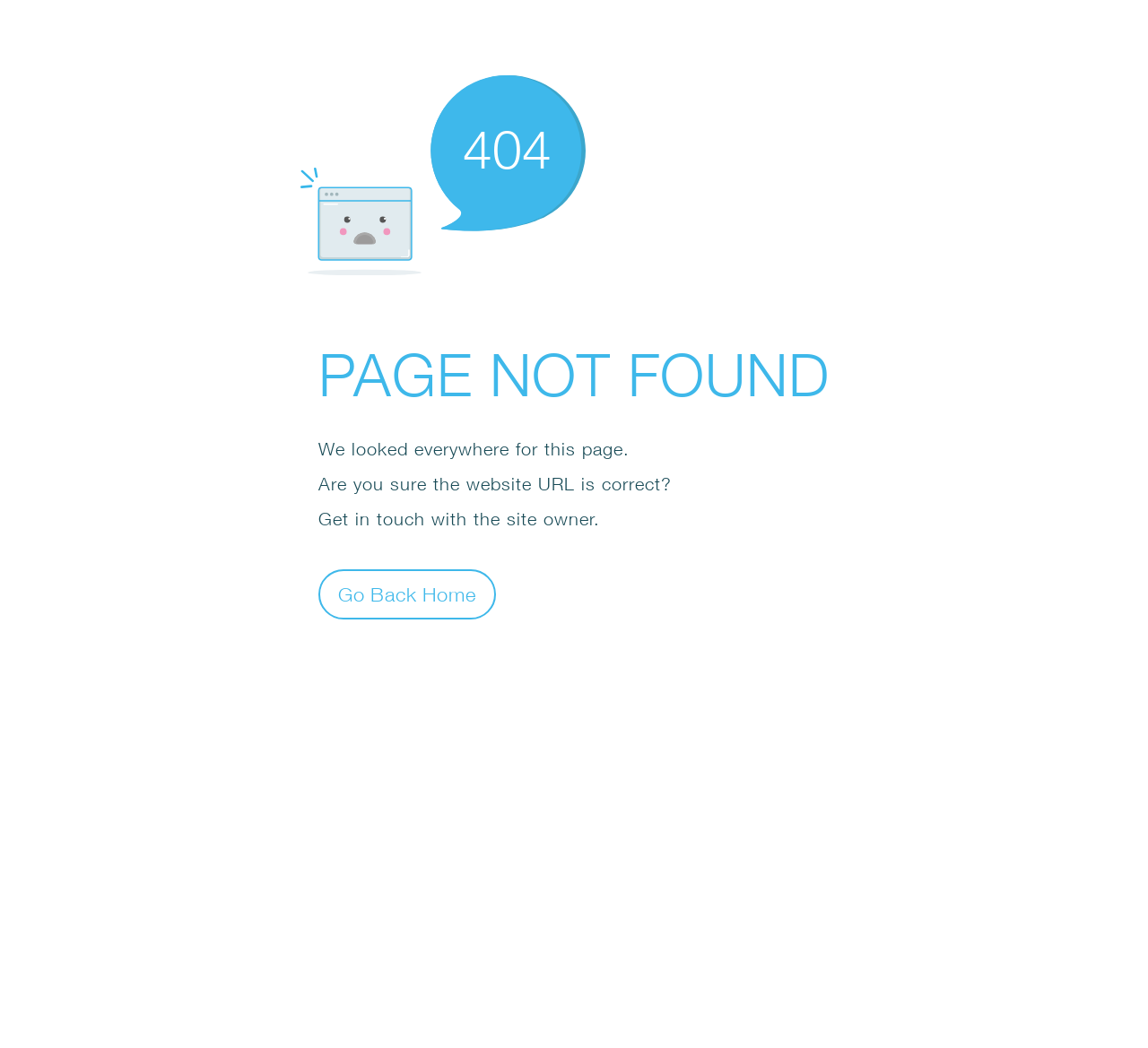What is the main error message?
Answer the question in as much detail as possible.

The main error message is displayed as a static text 'PAGE NOT FOUND' which is a sibling of the SvgRoot element, and it is positioned vertically above the static text 'We looked everywhere for this page.'.